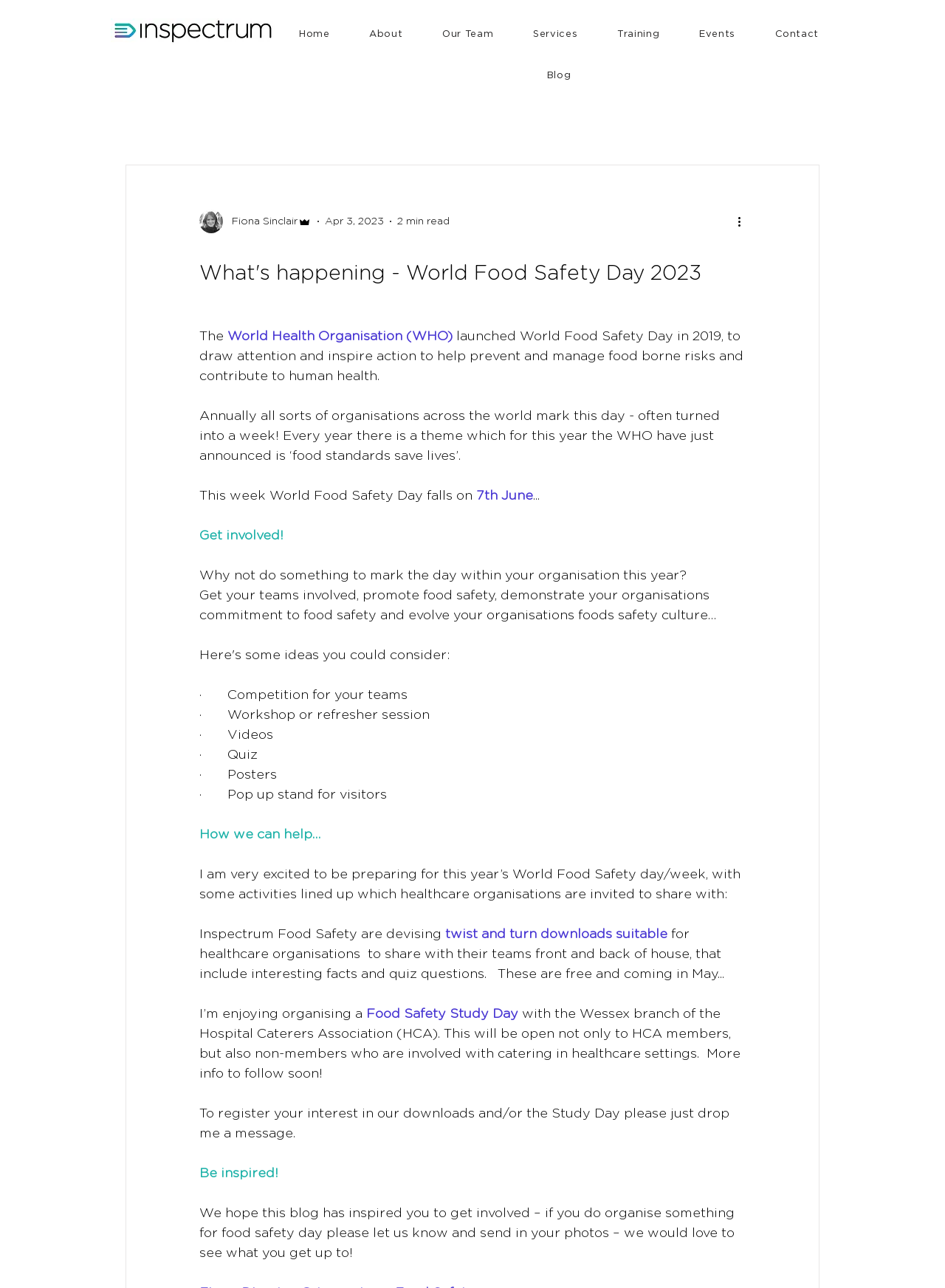How many links are there in the navigation menu?
Please interpret the details in the image and answer the question thoroughly.

I counted the number of link elements under the navigation menu, which are 'Home', 'About', 'Our Team', 'Services', 'Training', 'Events', 'Contact', and 'Blog', totaling 8 links.